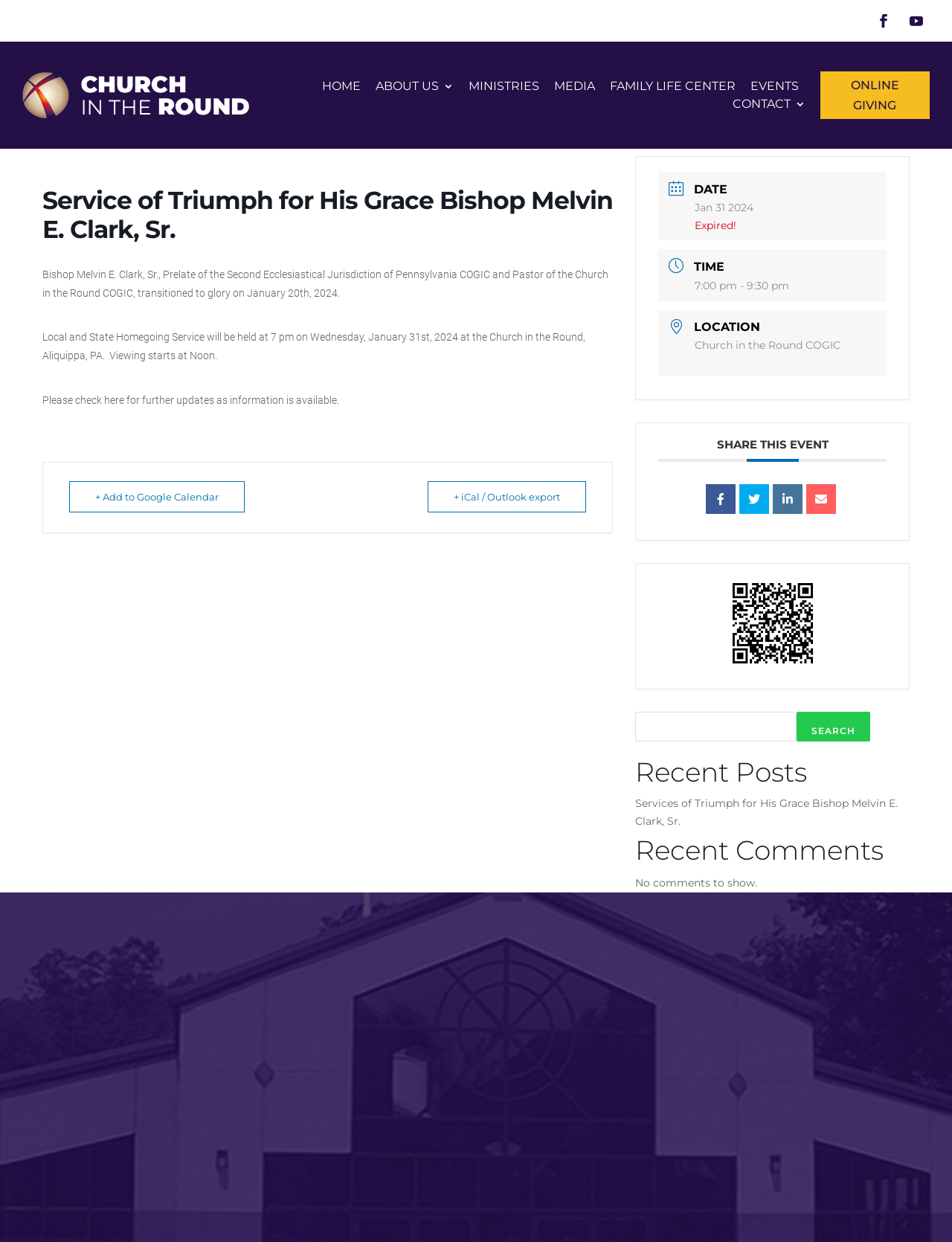Can you specify the bounding box coordinates of the area that needs to be clicked to fulfill the following instruction: "Add to Google Calendar"?

[0.073, 0.387, 0.257, 0.412]